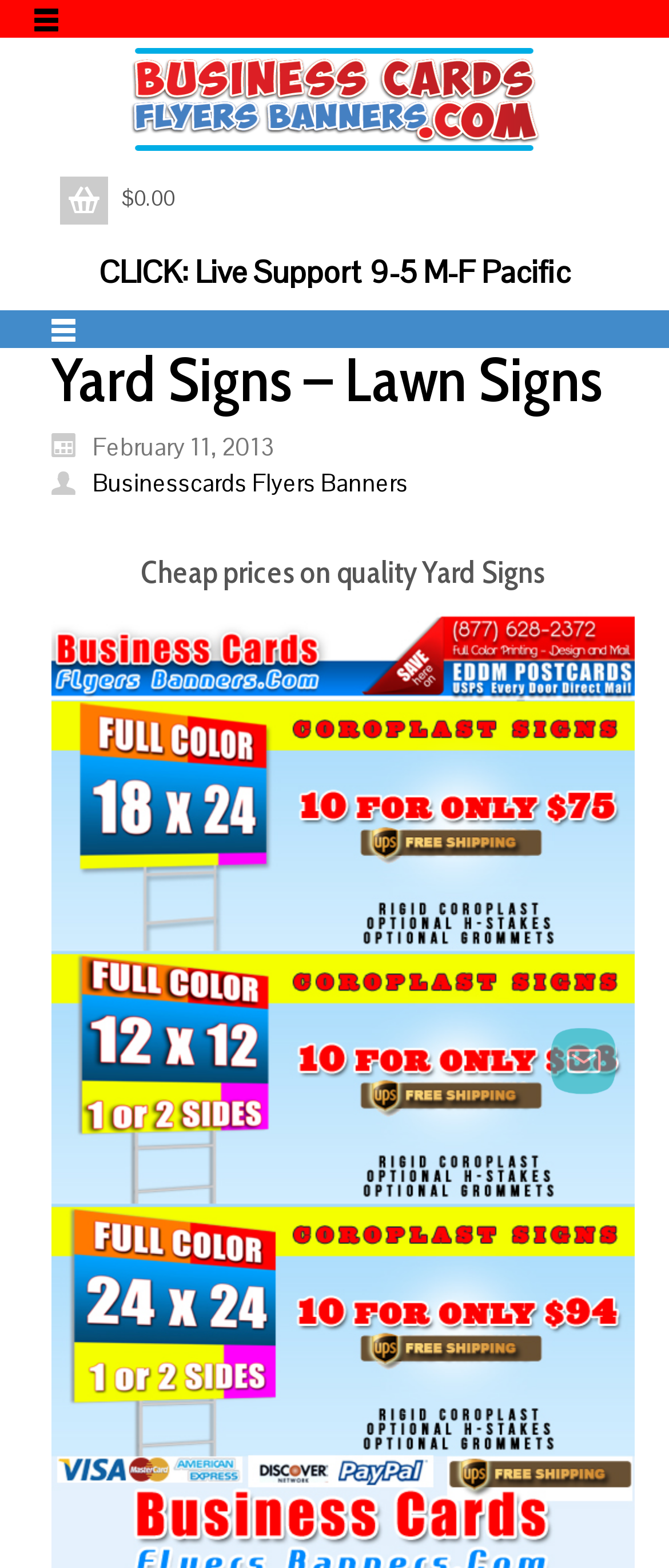Provide a thorough summary of the webpage.

The webpage is about Yard Signs, Lawn Signs, Business Cards, Flyers, and Banners. At the top-left corner, there is a small link with a symbol 'Ƹ'. Next to it, there is a larger image that takes up most of the top section of the page. Below the image, there is a link with a price of $0.00. 

On the top-right side, there is a link to live support, available from 9 am to 5 pm, Monday to Friday, in the Pacific time zone. Below this link, there is another small link with the same symbol 'Ƹ' as the first one. 

The main content of the page starts with a heading that reads "Yard Signs – Lawn Signs". Below this heading, there is a timestamp showing the date "February 11, 2013". Next to the timestamp, there is a link to business cards, flyers, and banners. 

Further down, there is another heading that reads "Cheap prices on quality Yard Signs", which is the main topic of the page. Below this heading, there is a link to "cheap yard signs". At the bottom-right corner, there is a button to launch a chat.

Overall, the page has a simple layout with a focus on yard signs and related products, along with some links to support and chat functionality.